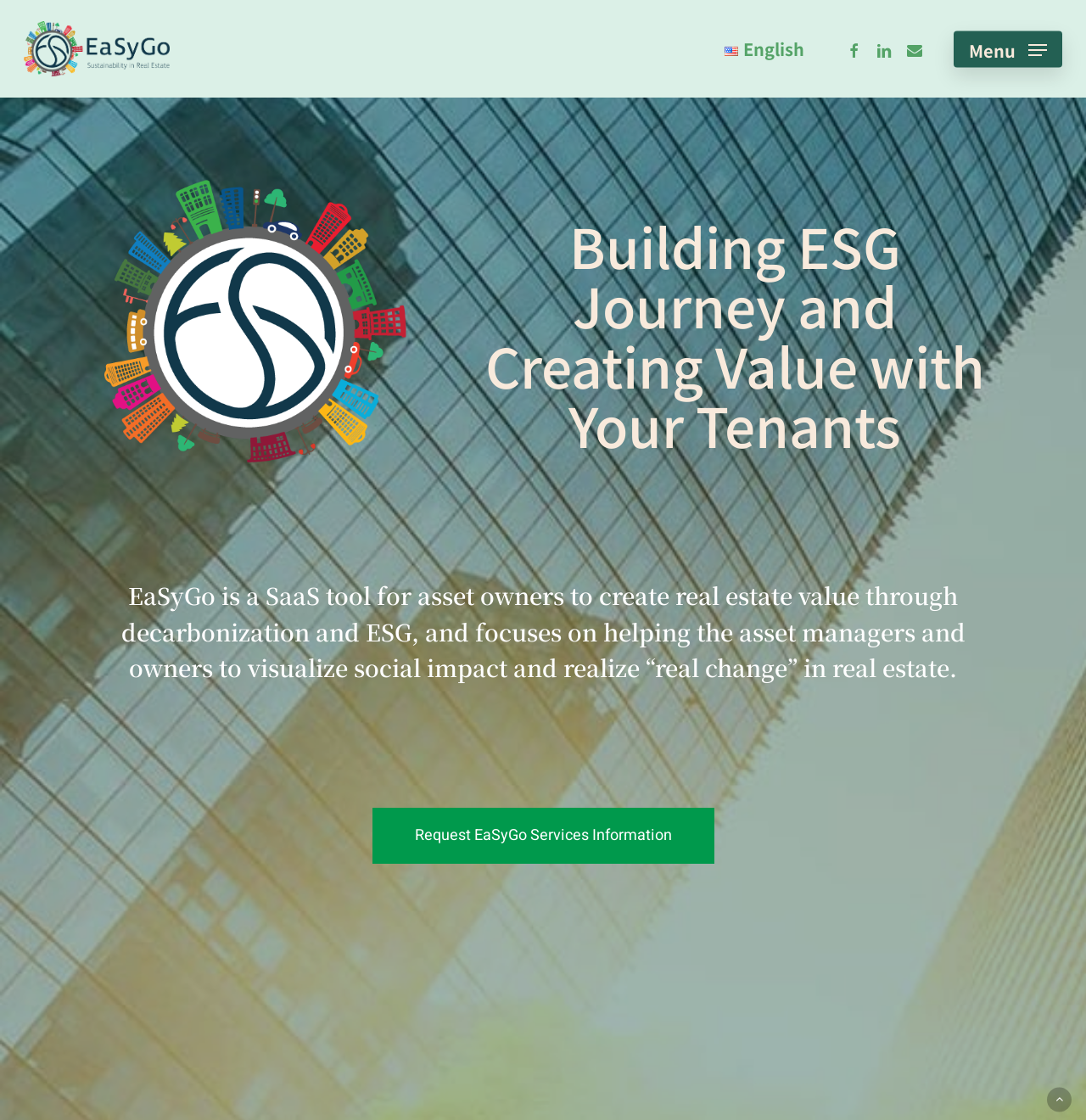Locate the bounding box coordinates of the element I should click to achieve the following instruction: "Go back to top".

[0.964, 0.971, 0.987, 0.993]